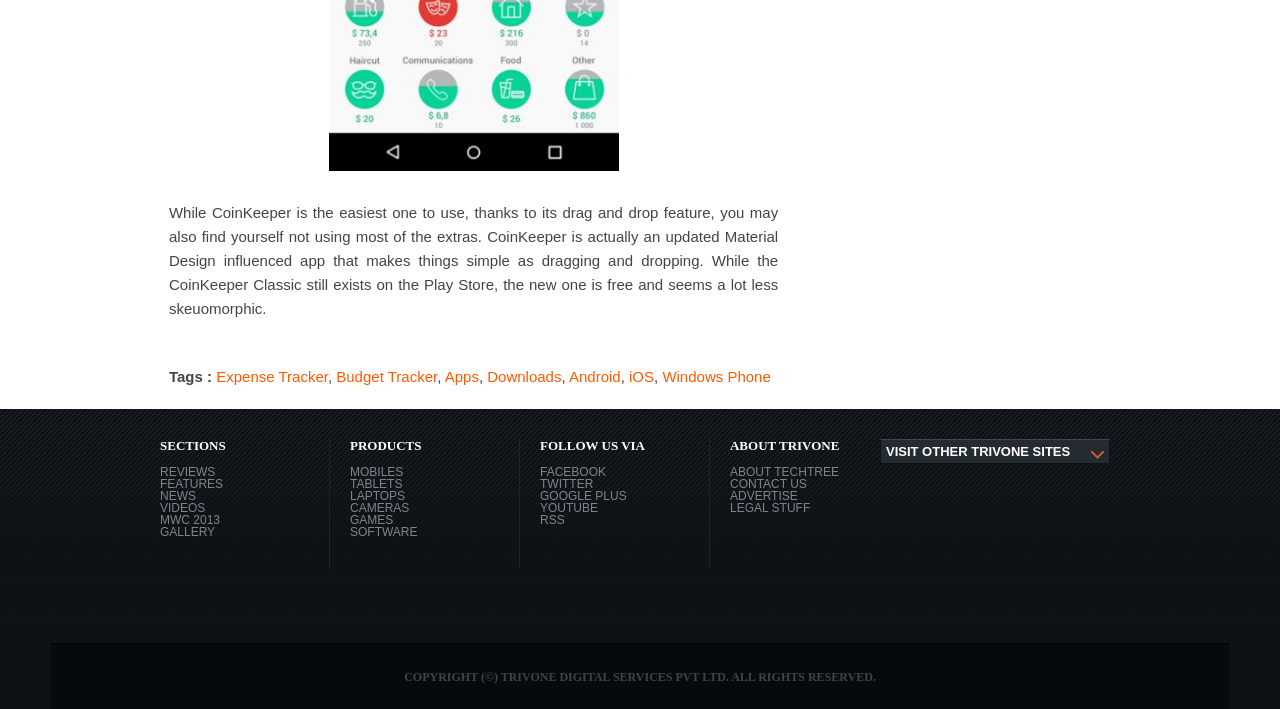How many social media platforms are listed under 'FOLLOW US VIA'?
Using the image, provide a concise answer in one word or a short phrase.

5